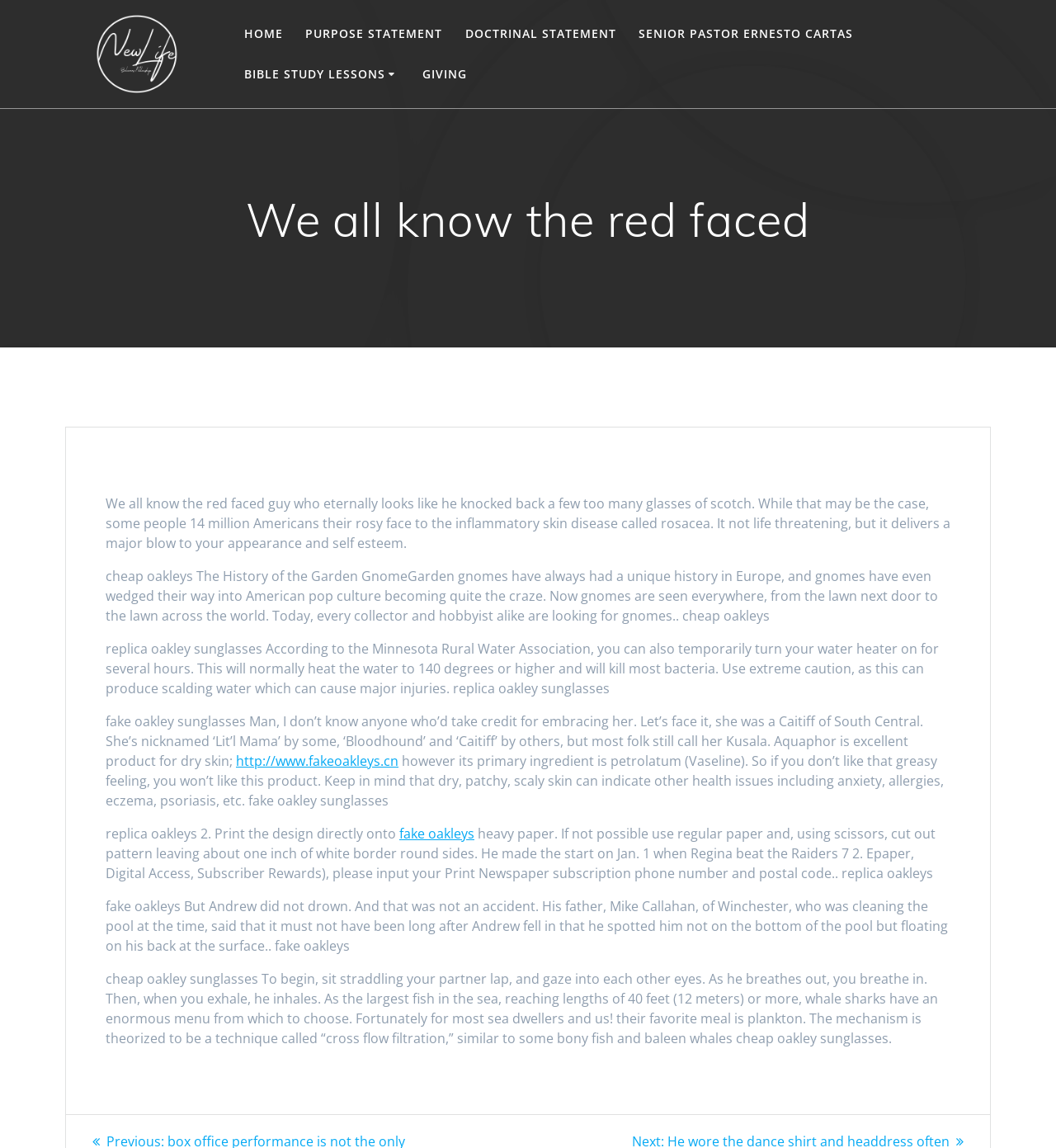Please locate the bounding box coordinates of the element's region that needs to be clicked to follow the instruction: "Click on HOME". The bounding box coordinates should be provided as four float numbers between 0 and 1, i.e., [left, top, right, bottom].

[0.231, 0.021, 0.268, 0.037]